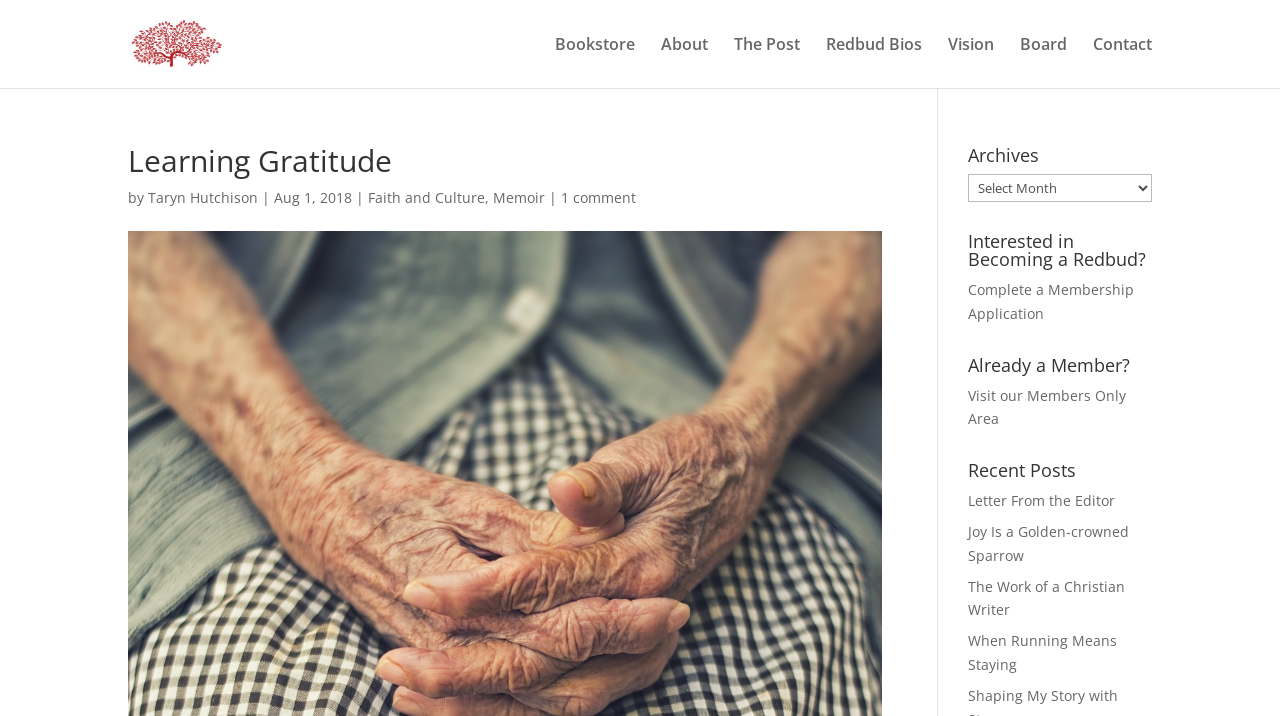Use one word or a short phrase to answer the question provided: 
What is the category of the article?

Faith and Culture, Memoir